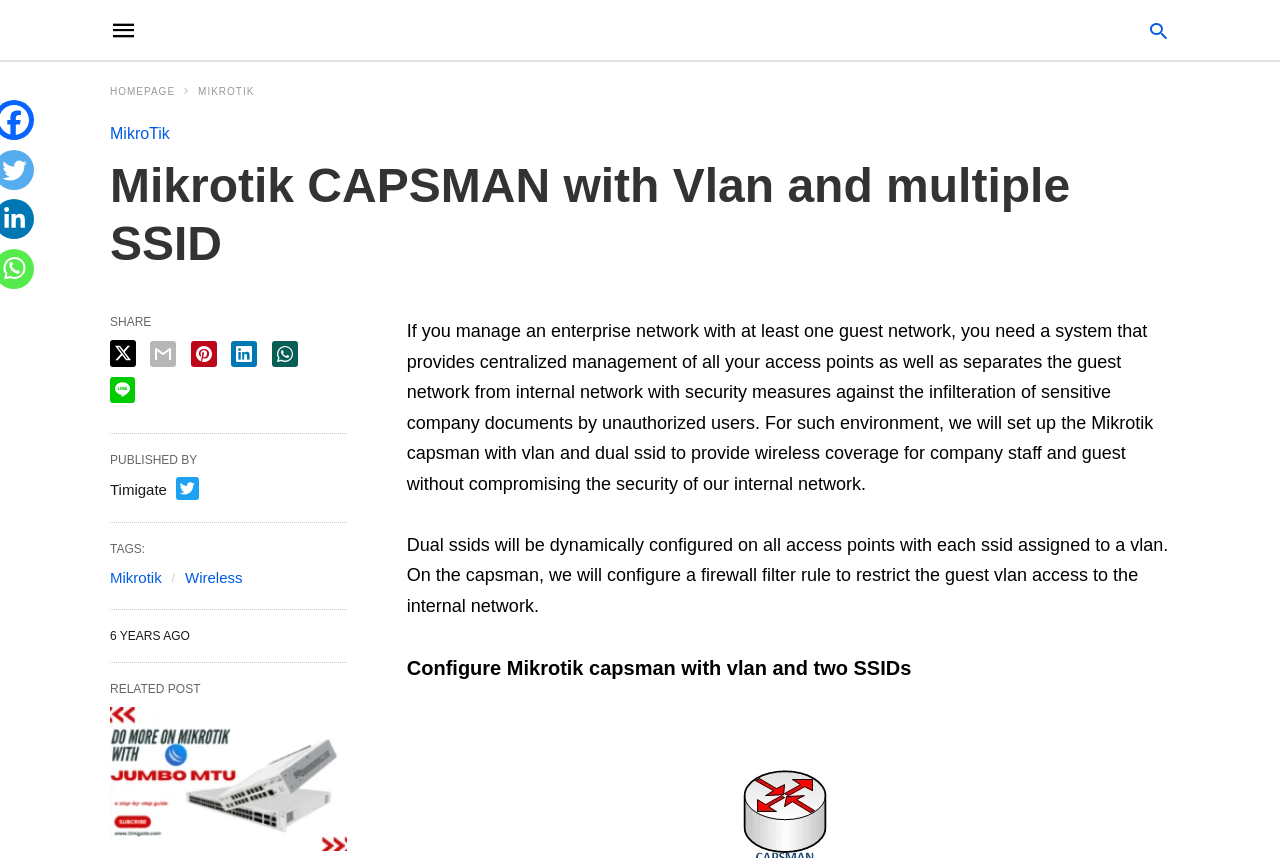Locate the bounding box coordinates of the clickable area to execute the instruction: "Read related post". Provide the coordinates as four float numbers between 0 and 1, represented as [left, top, right, bottom].

[0.086, 0.824, 0.271, 0.992]